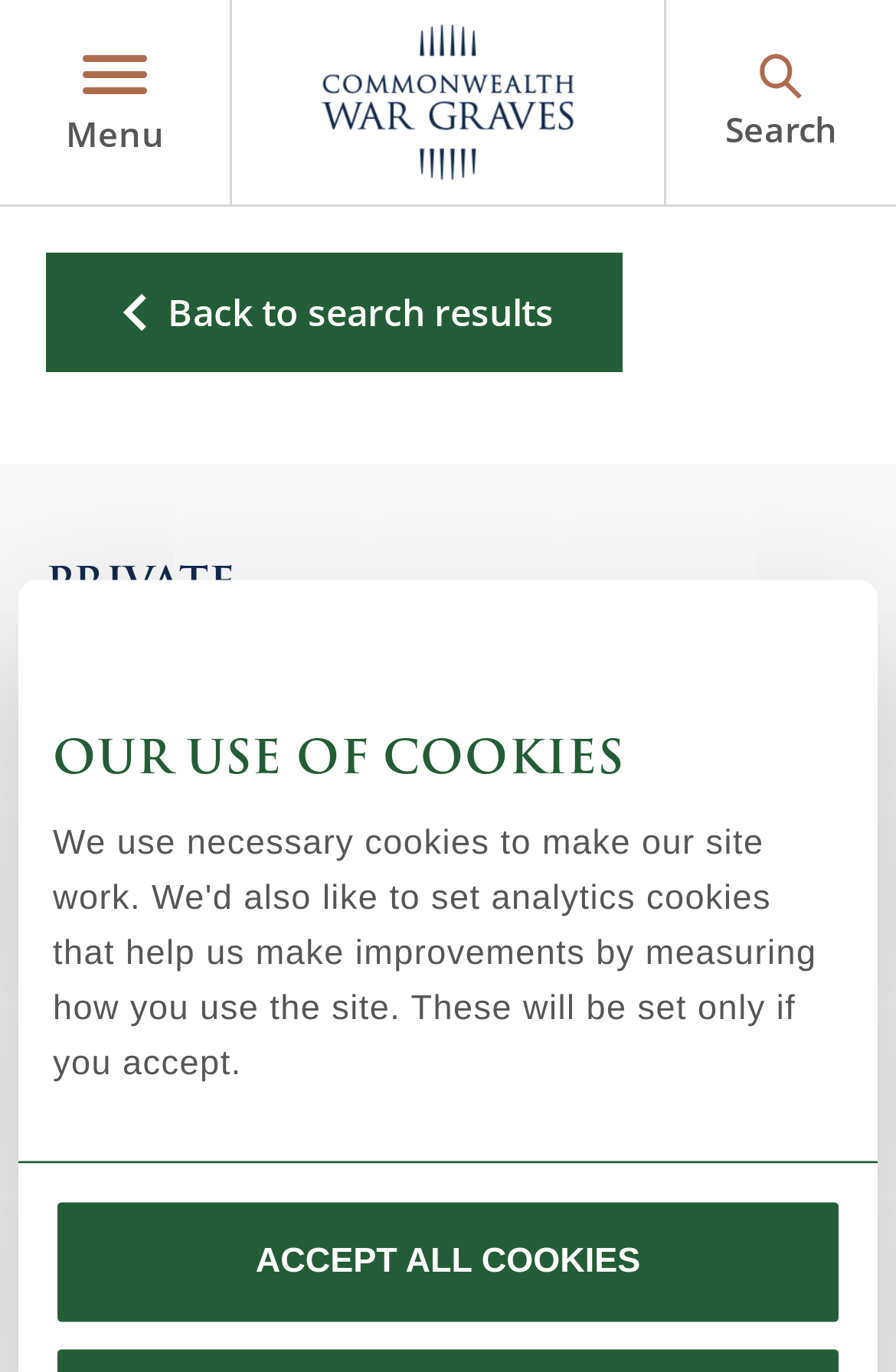Identify the bounding box coordinates of the region that needs to be clicked to carry out this instruction: "View CATANIA WAR CEMETERY, SICILY". Provide these coordinates as four float numbers ranging from 0 to 1, i.e., [left, top, right, bottom].

[0.051, 0.961, 0.664, 0.998]